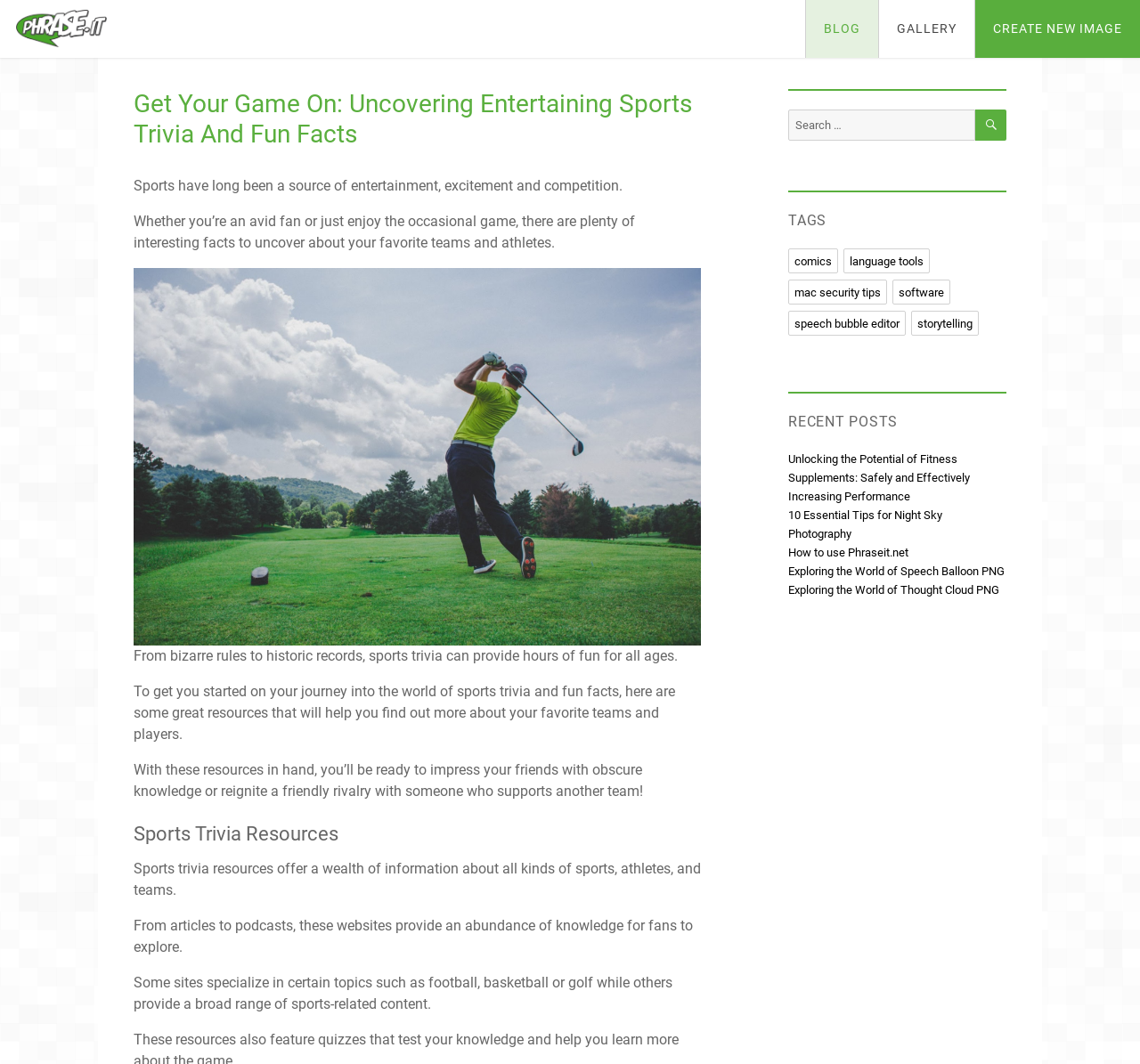Locate the bounding box coordinates of the element to click to perform the following action: 'Read about sports trivia resources'. The coordinates should be given as four float values between 0 and 1, in the form of [left, top, right, bottom].

[0.117, 0.772, 0.615, 0.795]